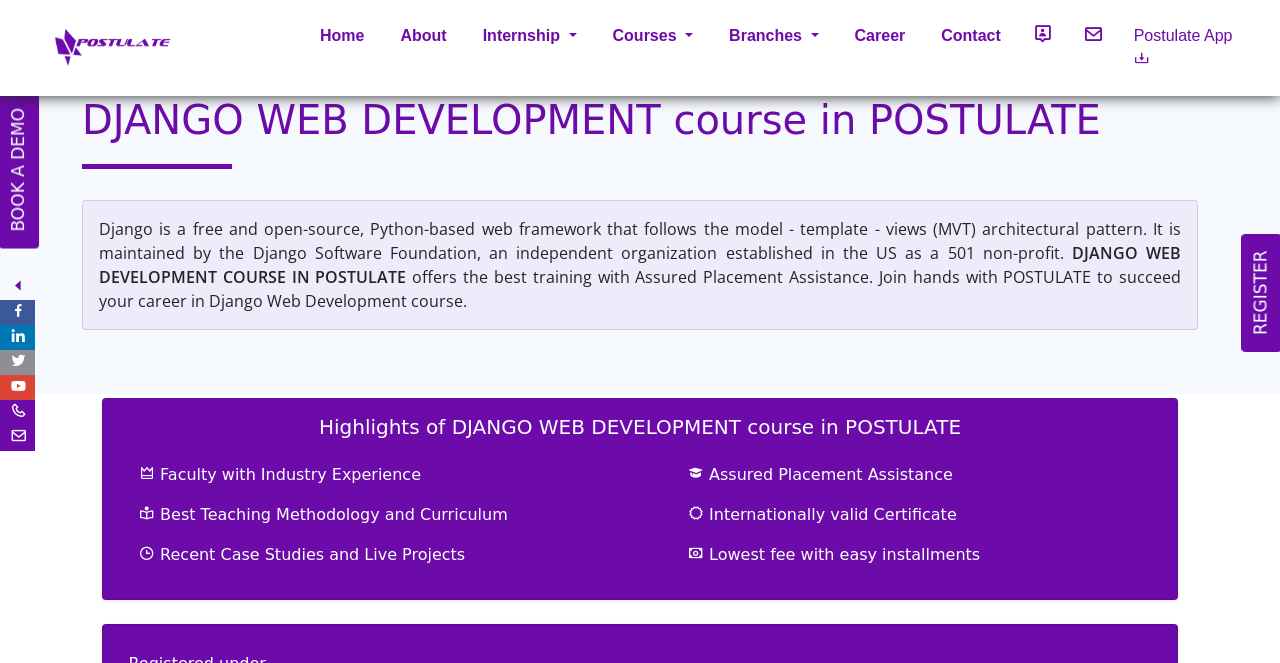Provide the bounding box coordinates of the HTML element this sentence describes: "parent_node: Home".

[0.041, 0.035, 0.134, 0.11]